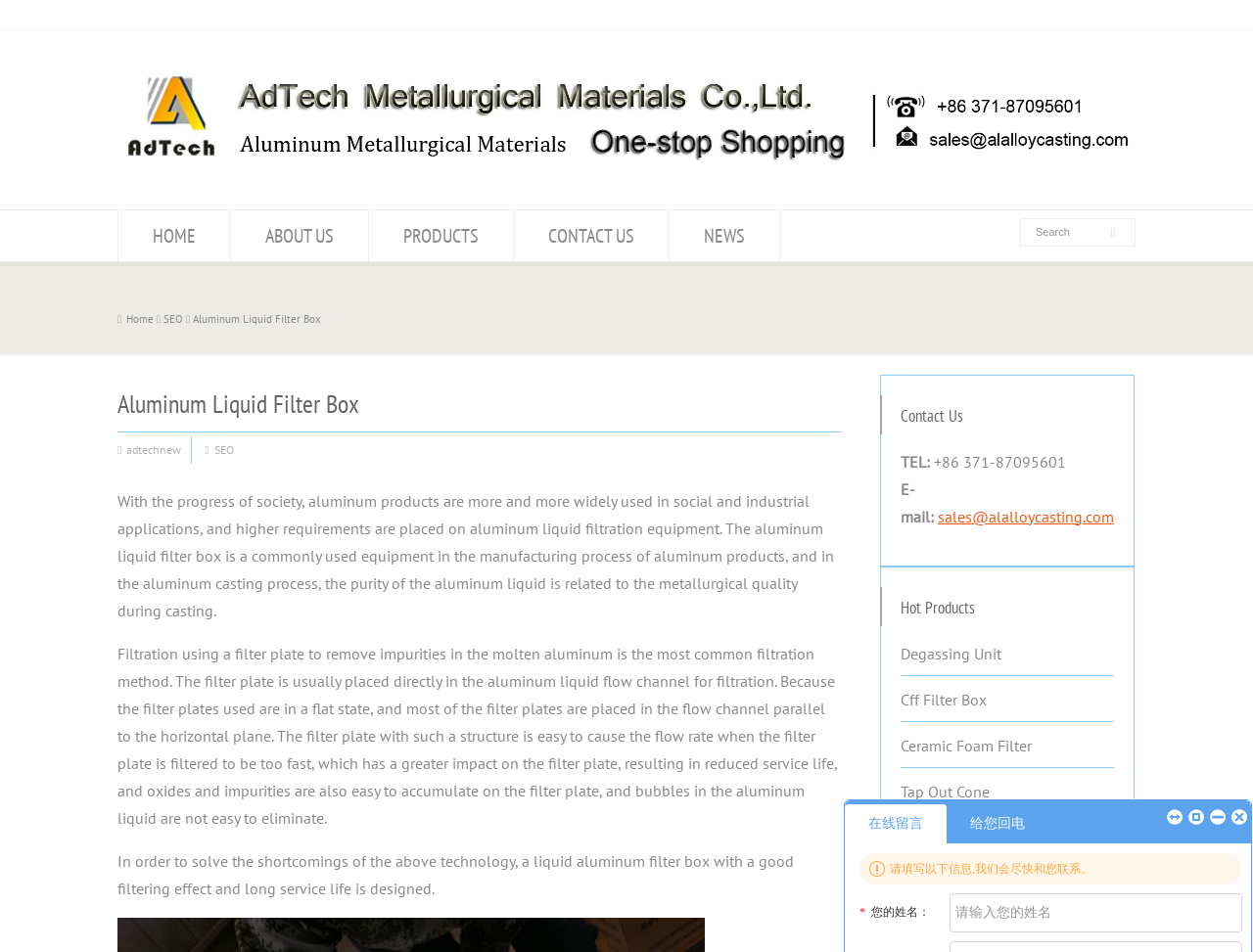Find the bounding box coordinates of the area that needs to be clicked in order to achieve the following instruction: "Contact us". The coordinates should be specified as four float numbers between 0 and 1, i.e., [left, top, right, bottom].

[0.719, 0.425, 0.889, 0.45]